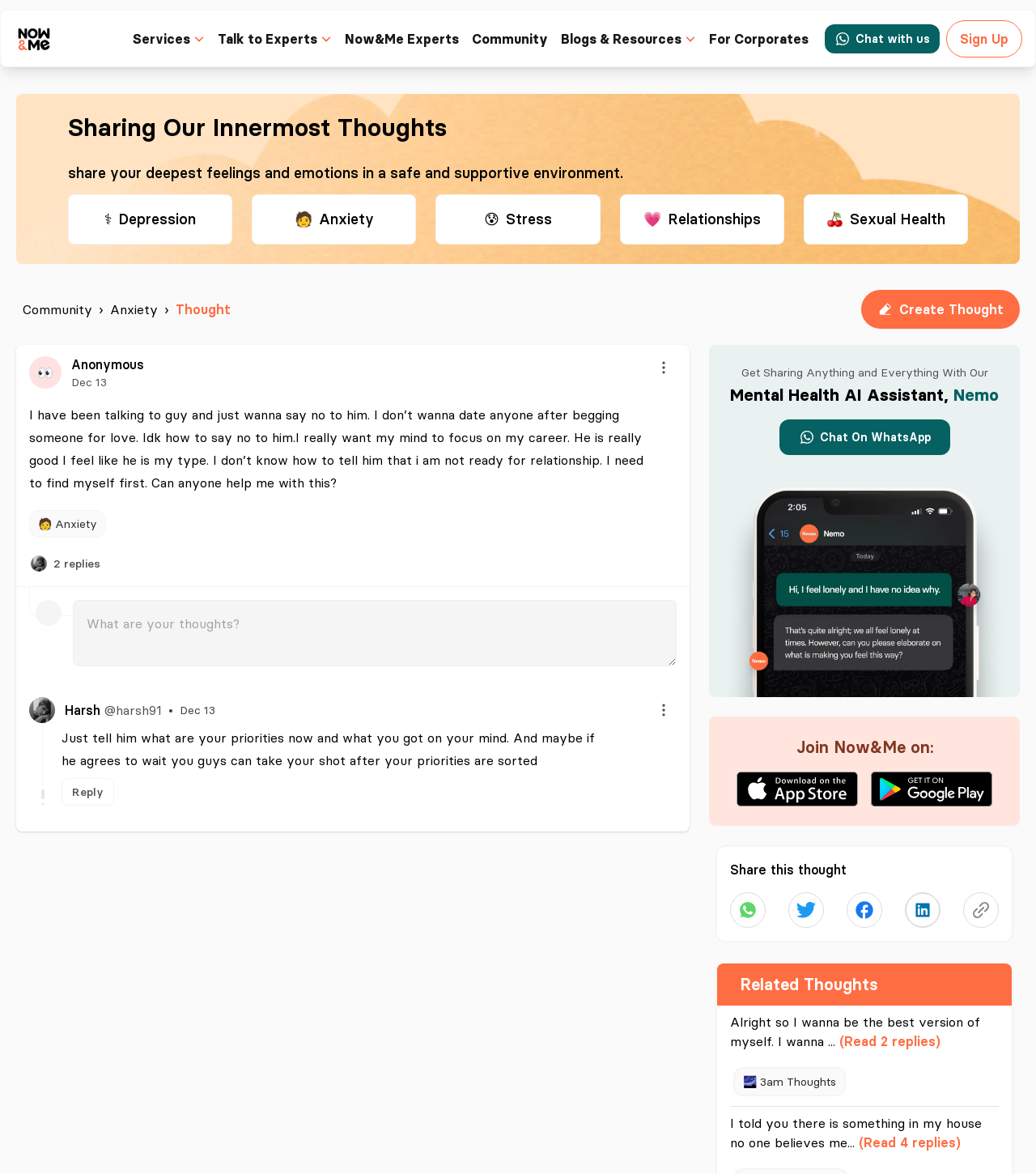Predict the bounding box coordinates of the area that should be clicked to accomplish the following instruction: "Chat with us". The bounding box coordinates should consist of four float numbers between 0 and 1, i.e., [left, top, right, bottom].

[0.796, 0.02, 0.907, 0.045]